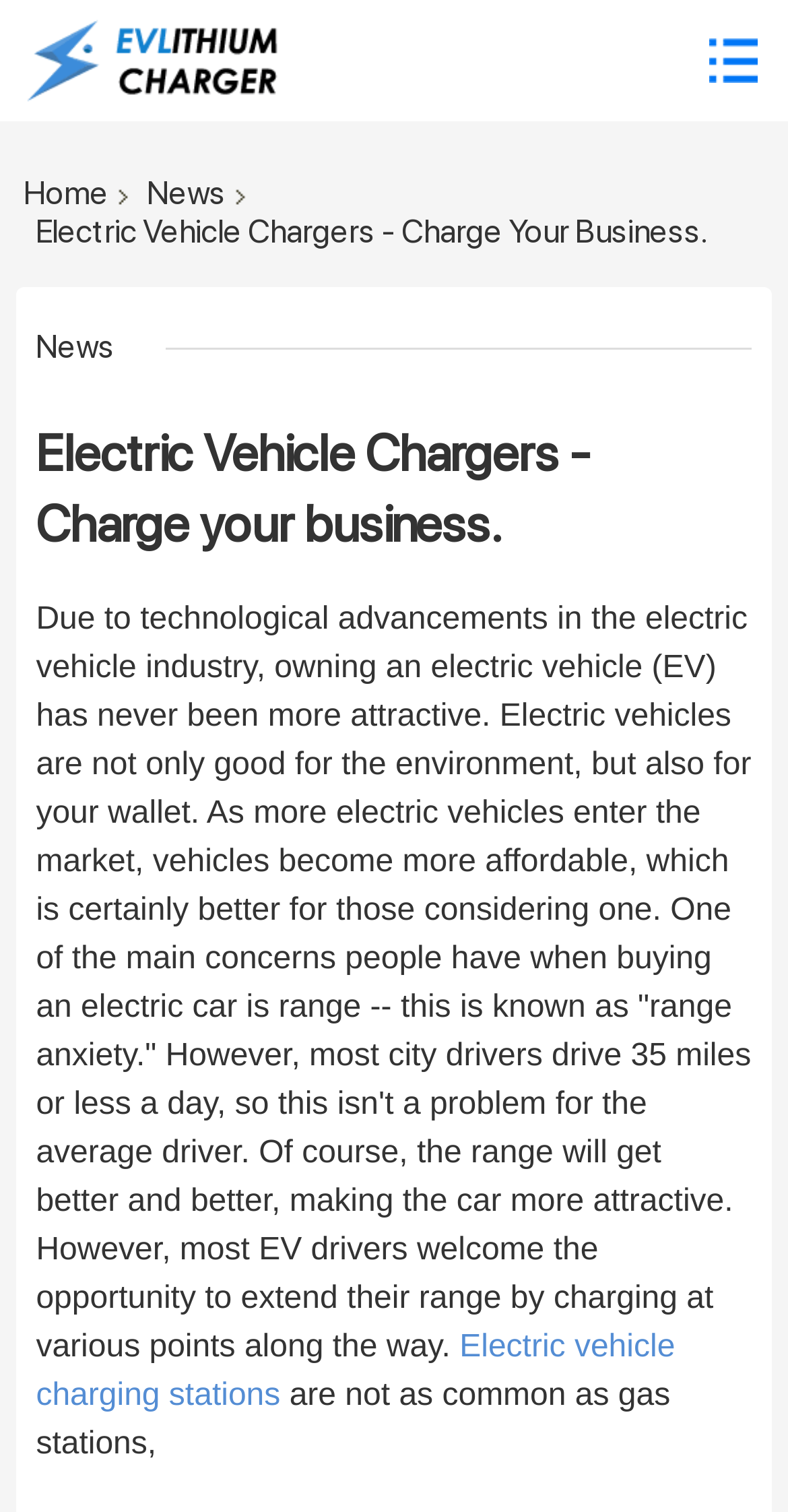Respond with a single word or phrase for the following question: 
What is the main concern of people when buying an electric car?

range anxiety